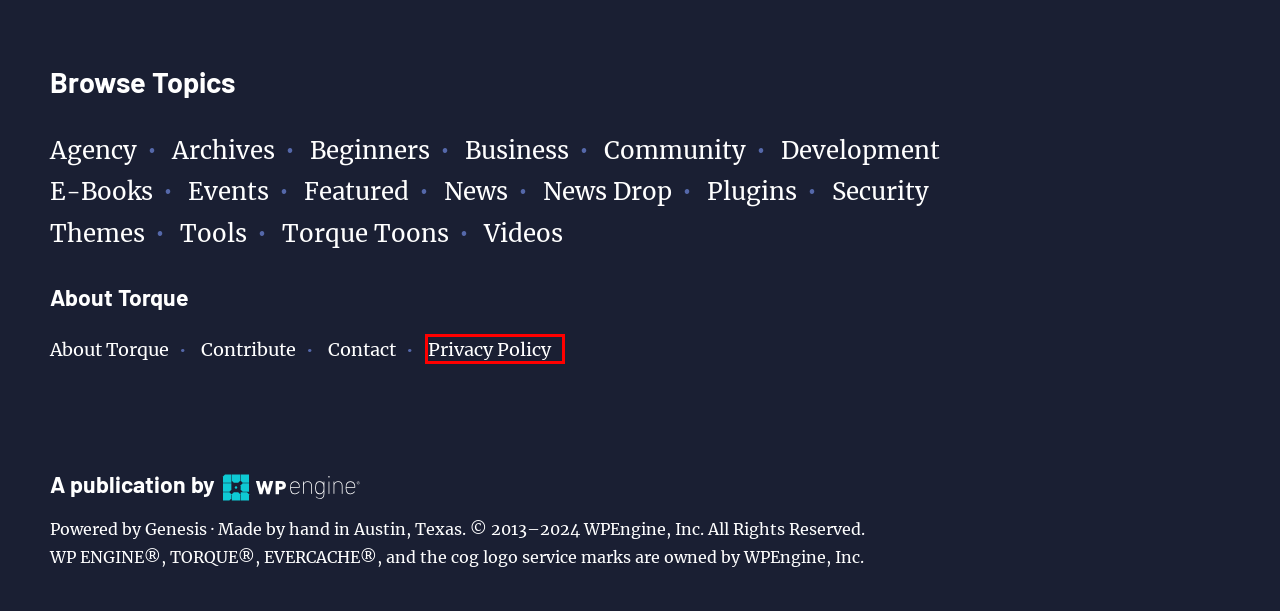Using the screenshot of a webpage with a red bounding box, pick the webpage description that most accurately represents the new webpage after the element inside the red box is clicked. Here are the candidates:
A. Contribute
B. Featured | Torque
C. Privacy Policy | @thetorquemag
D. News Drop | Torque
E. About Torque
F. Contact | @thetorquemag
G. Agency | Torque
H. Most Trusted WordPress Platform 2024 | WP Engine®

C